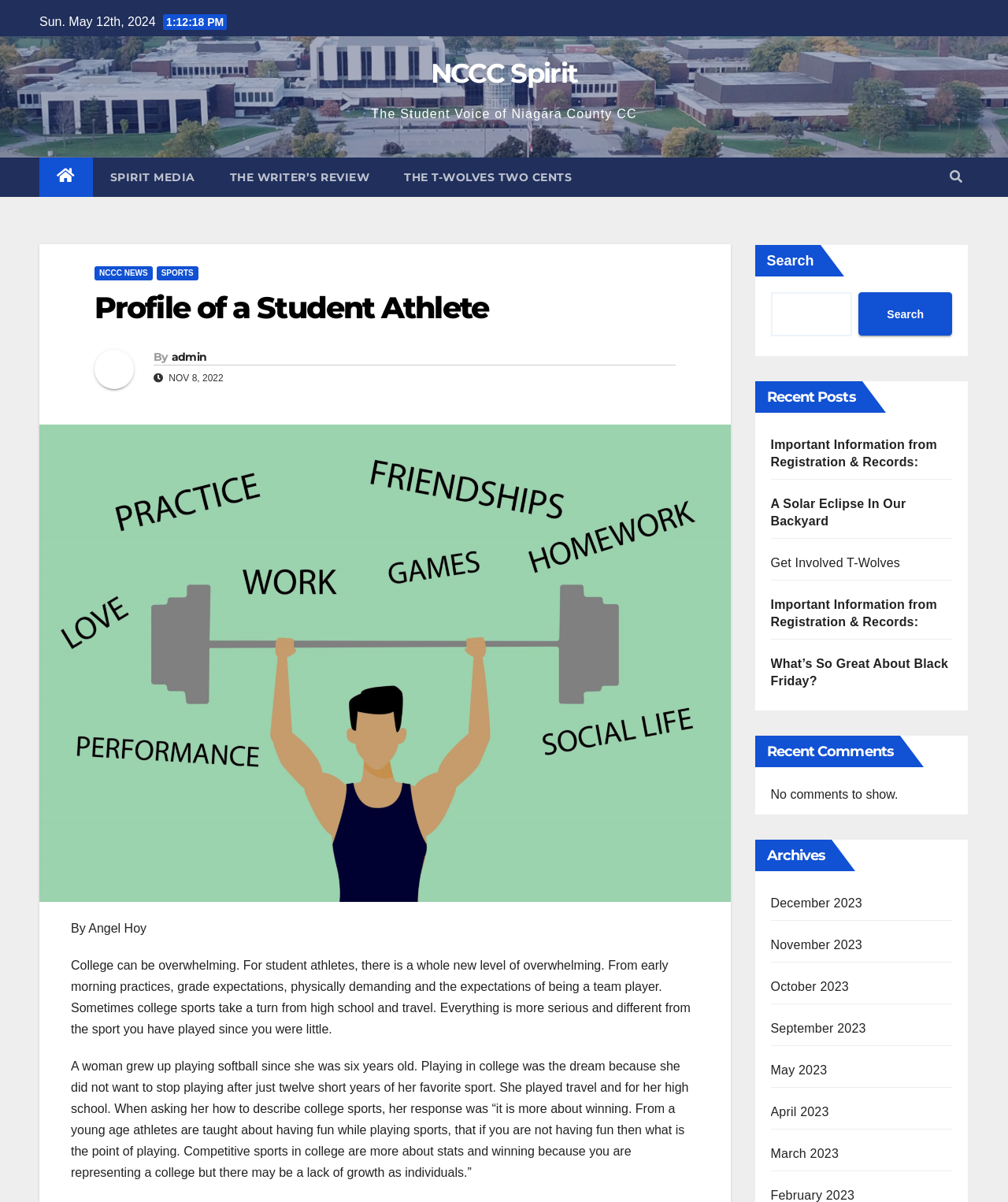Highlight the bounding box coordinates of the element you need to click to perform the following instruction: "View the Recent Posts section."

[0.749, 0.317, 0.855, 0.344]